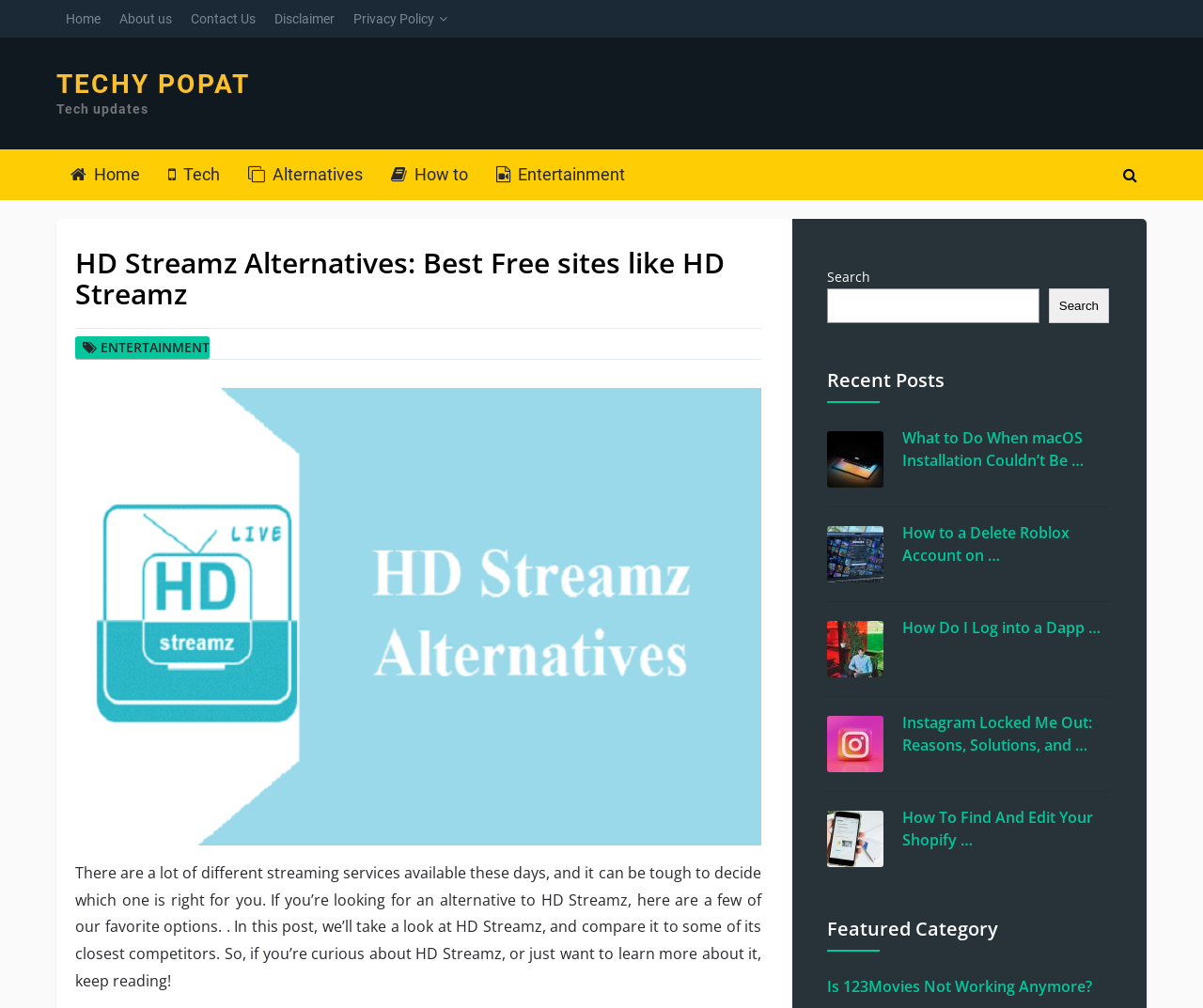Refer to the image and provide an in-depth answer to the question: 
What is the website's name?

I determined the website's name by looking at the heading element with the text 'TECHY POPAT' which is located at the top of the webpage, indicating that it is the website's title.